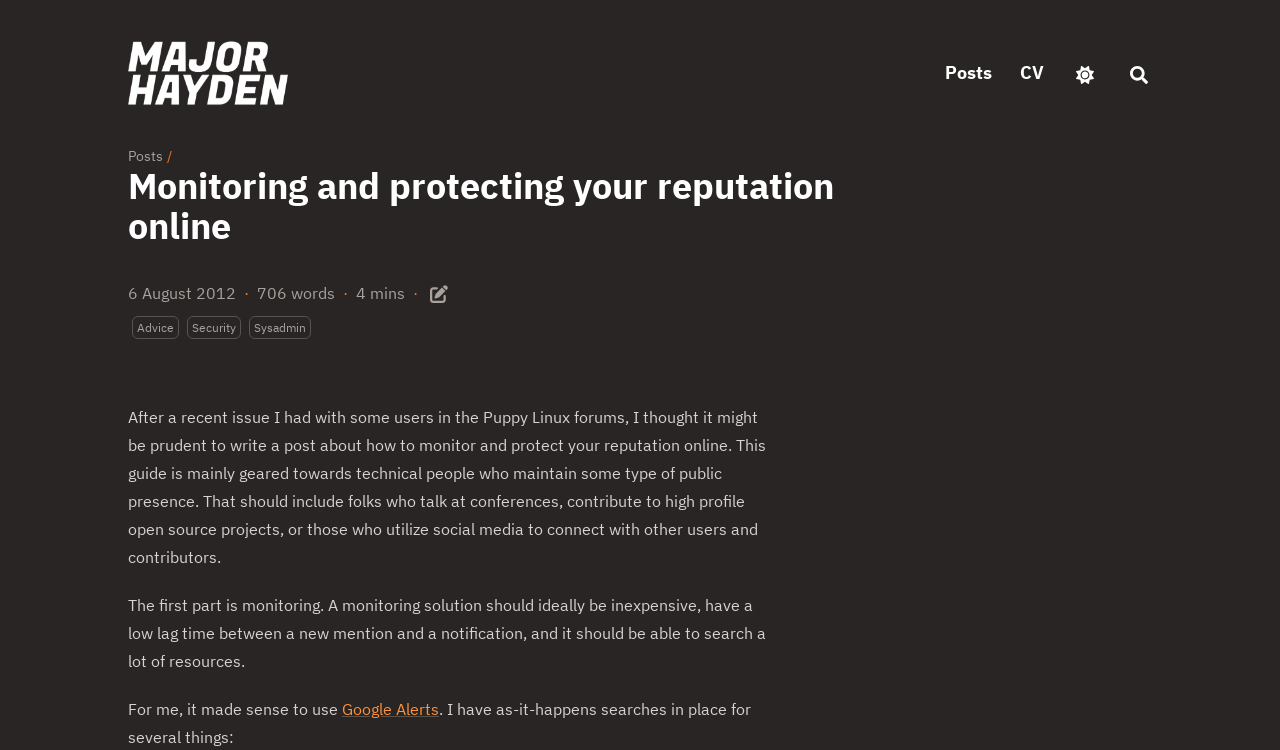What is the purpose of the post?
Using the image, answer in one word or phrase.

To monitor and protect reputation online